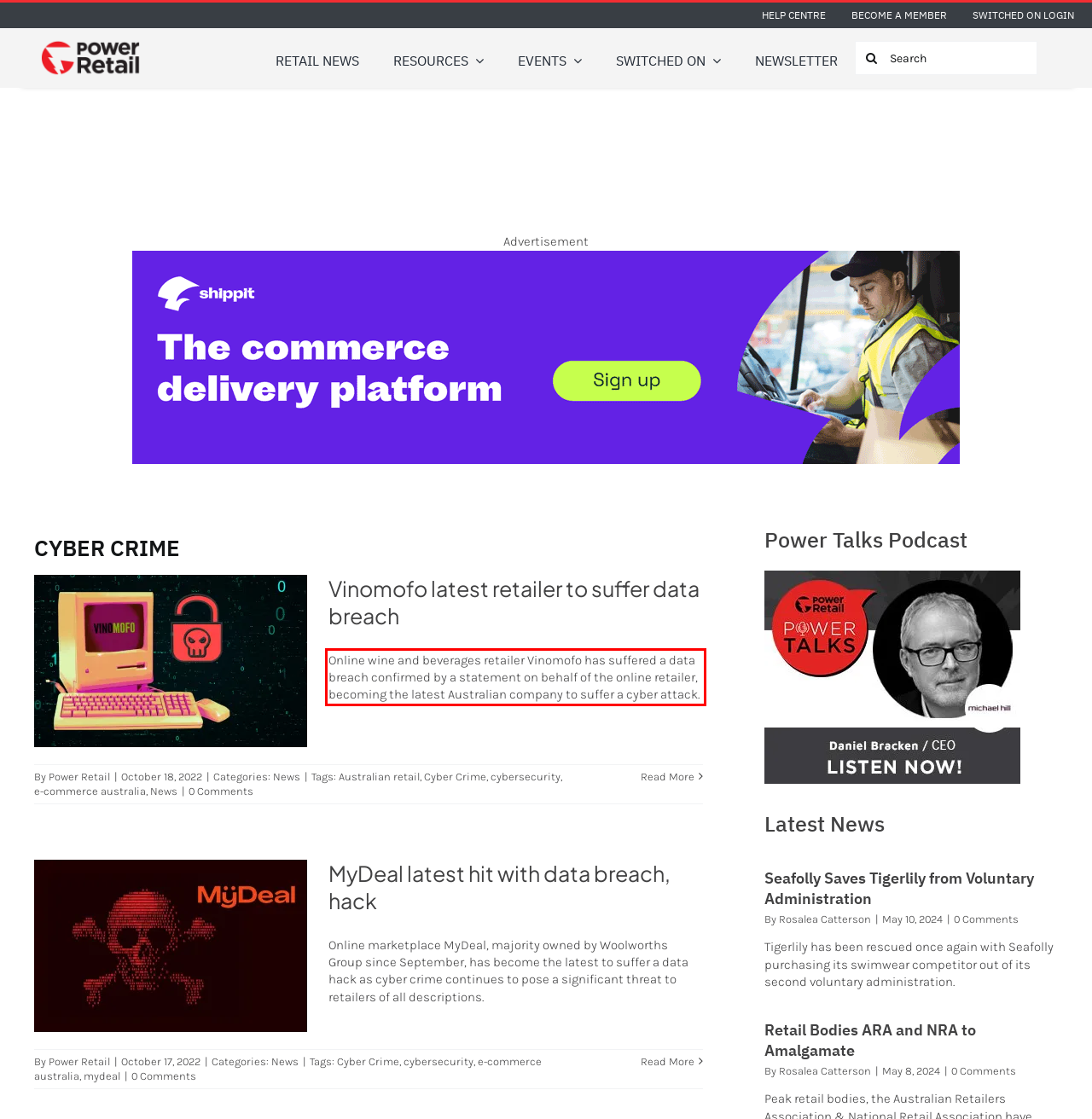Within the screenshot of the webpage, locate the red bounding box and use OCR to identify and provide the text content inside it.

Online wine and beverages retailer Vinomofo has suffered a data breach confirmed by a statement on behalf of the online retailer, becoming the latest Australian company to suffer a cyber attack.